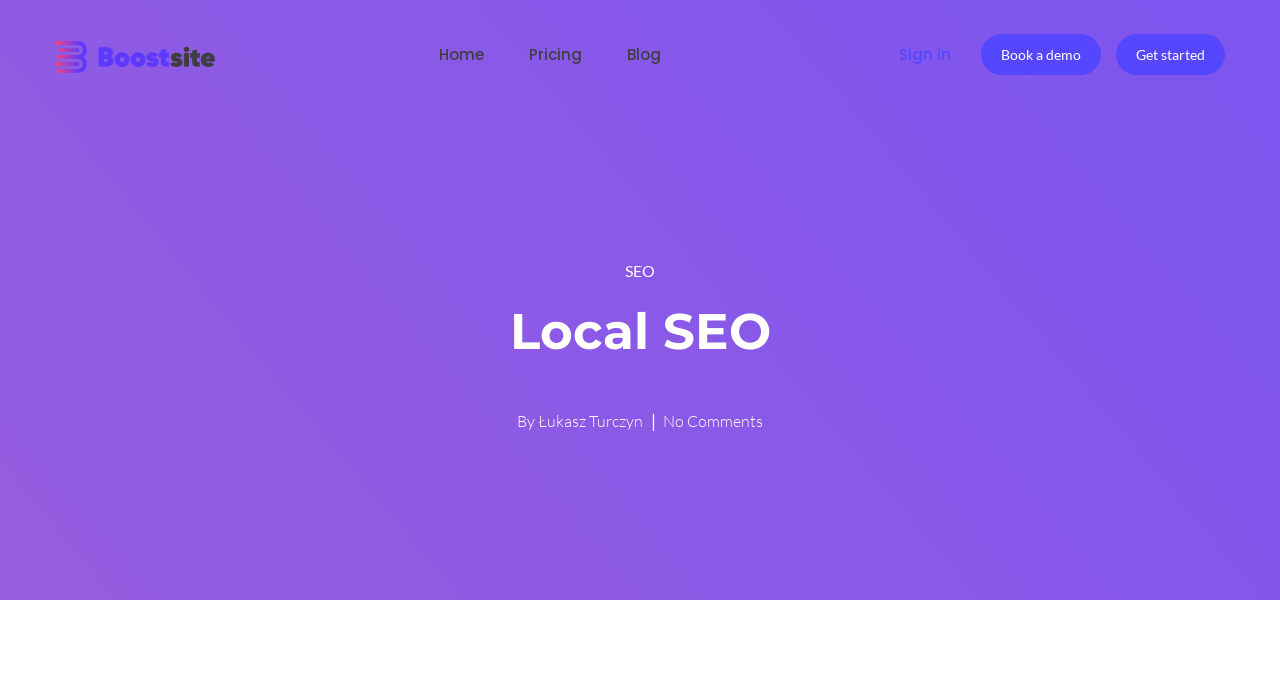Locate the bounding box coordinates of the clickable area needed to fulfill the instruction: "Click on the 'SEO' link".

[0.488, 0.379, 0.512, 0.406]